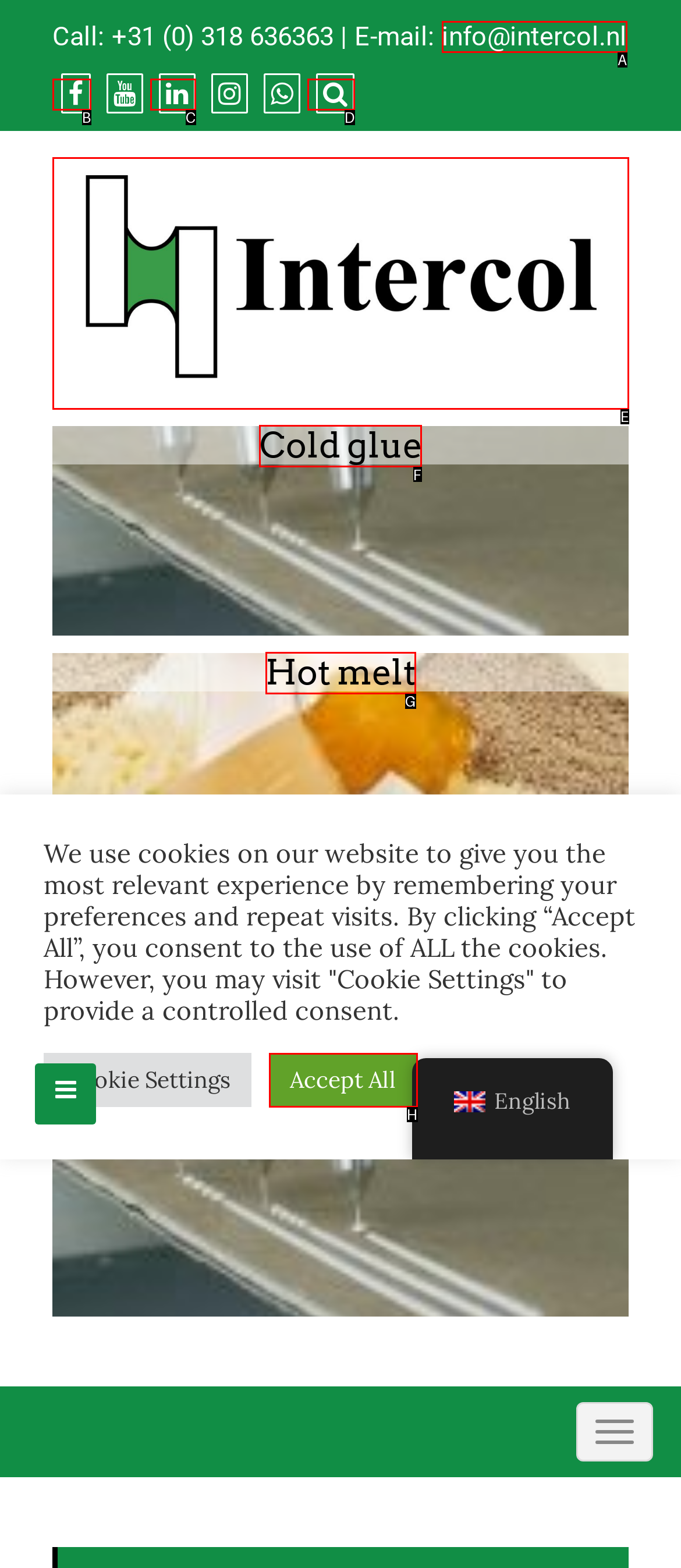Choose the UI element to click on to achieve this task: Visit the Cold glue page. Reply with the letter representing the selected element.

F